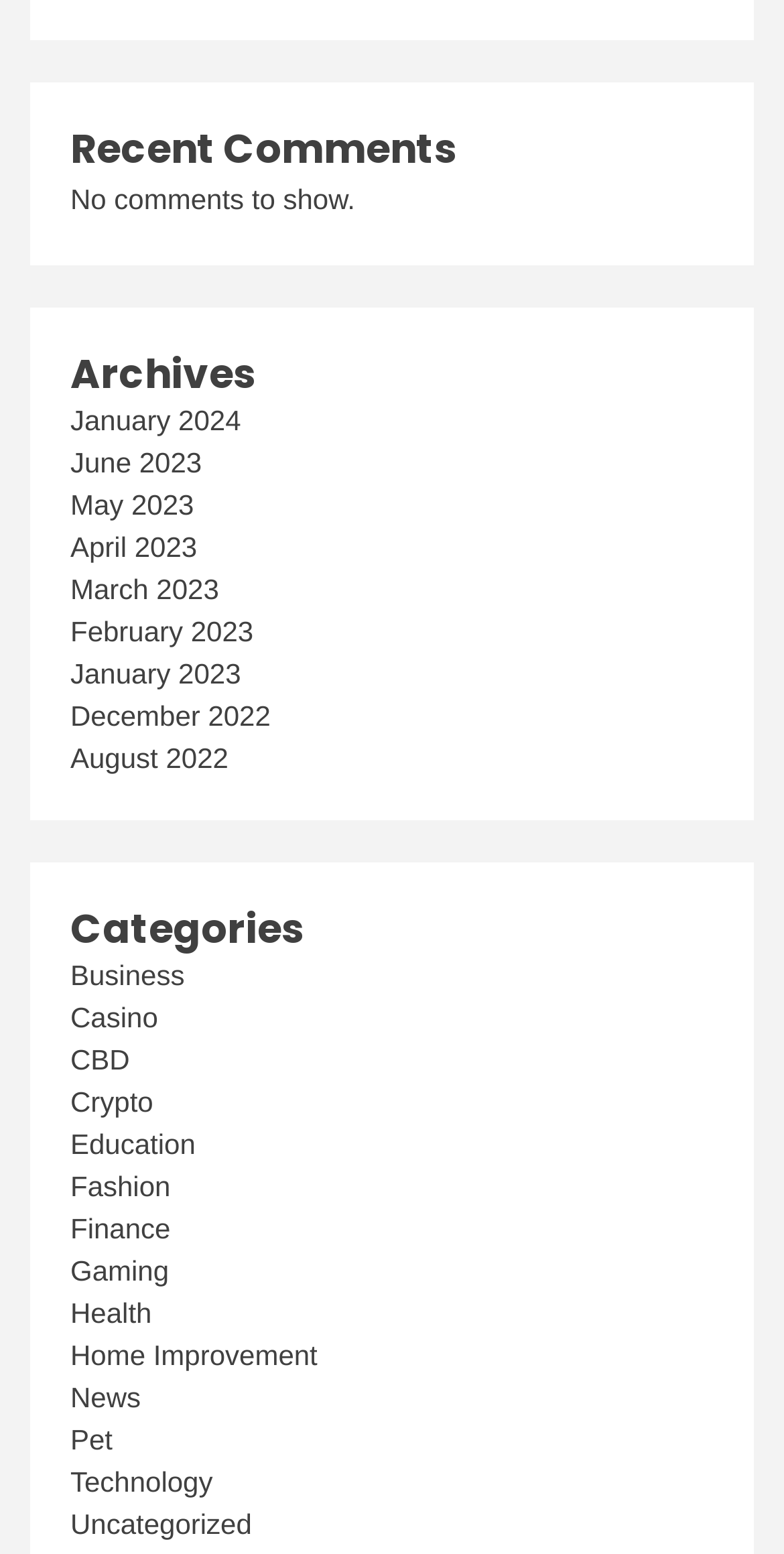What is the last link under Categories?
Answer the question with just one word or phrase using the image.

Uncategorized